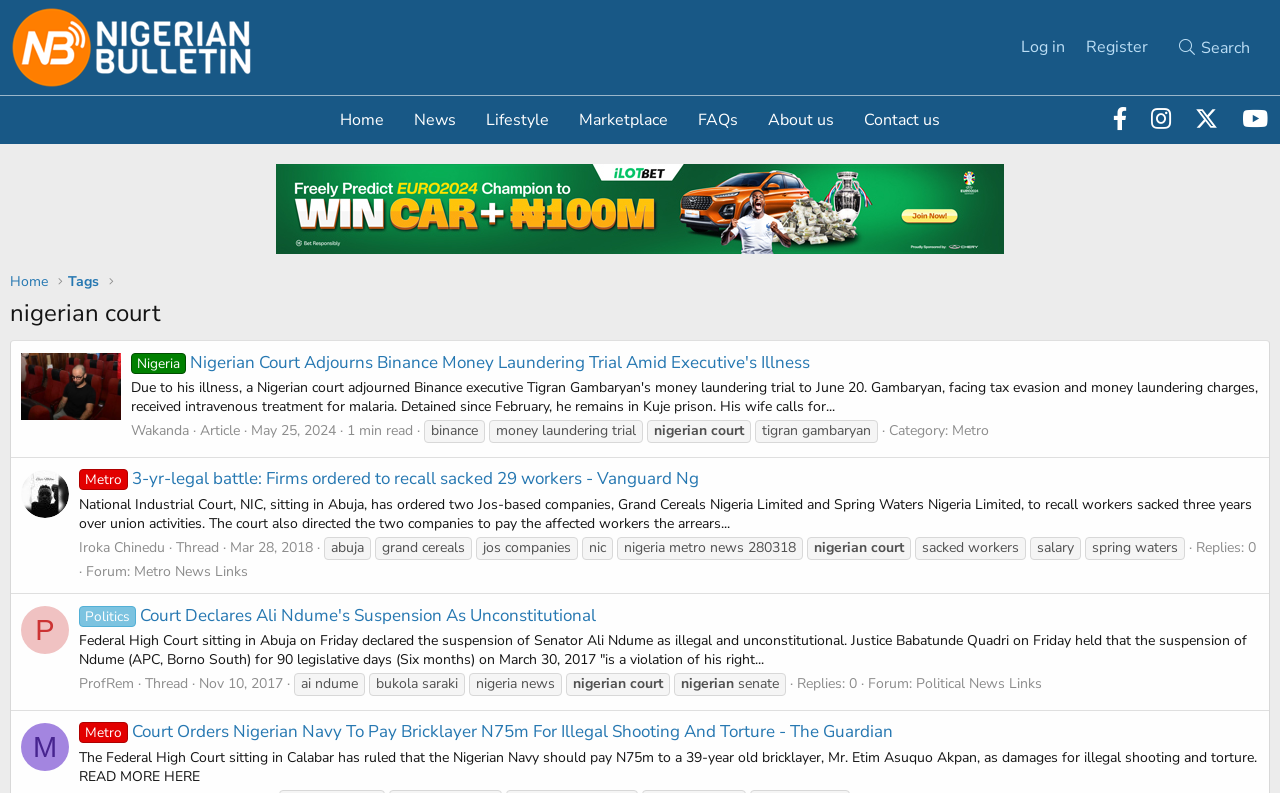Can users register on this webpage?
Please answer the question with as much detail and depth as you can.

I can see a link with the text 'Register' on the top right corner of the webpage, which suggests that users can register on this webpage.